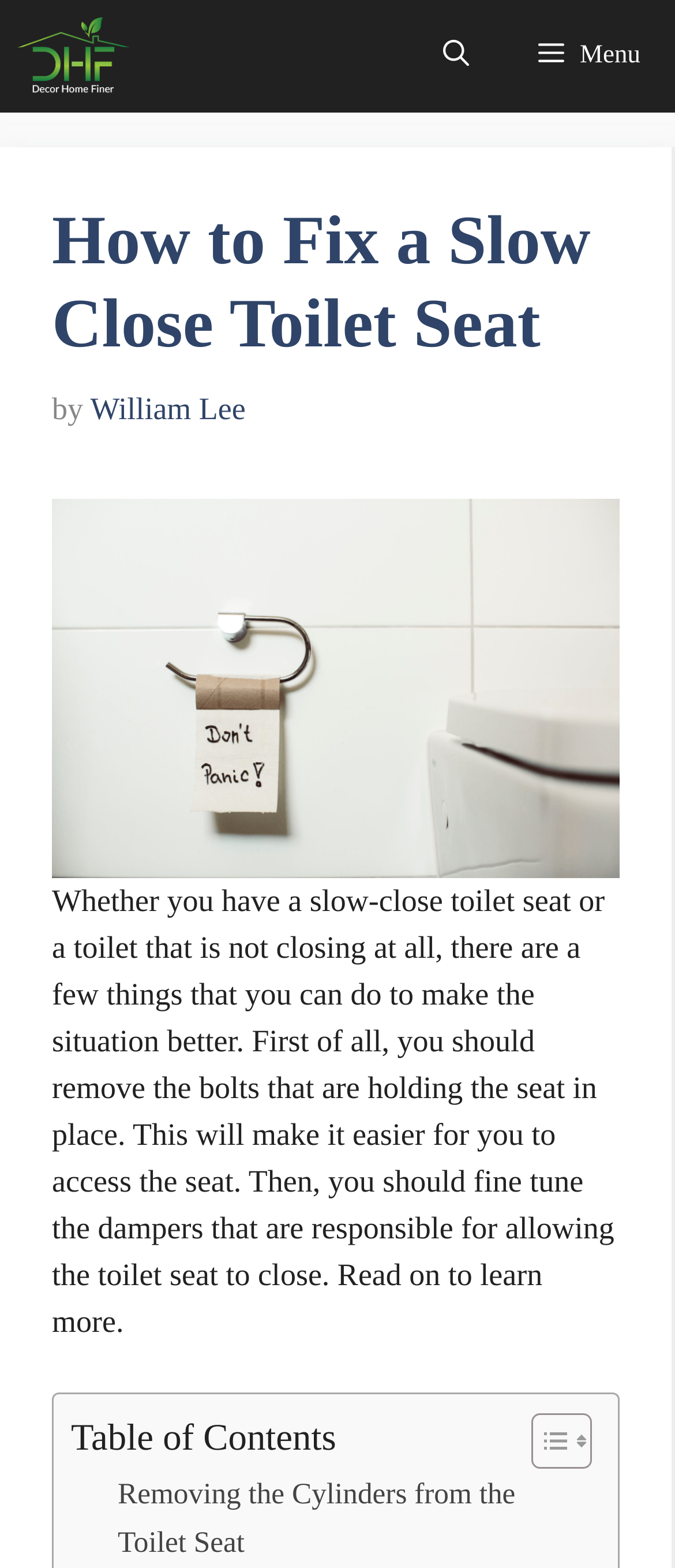For the element described, predict the bounding box coordinates as (top-left x, top-left y, bottom-right x, bottom-right y). All values should be between 0 and 1. Element description: Toggle

[0.749, 0.9, 0.864, 0.938]